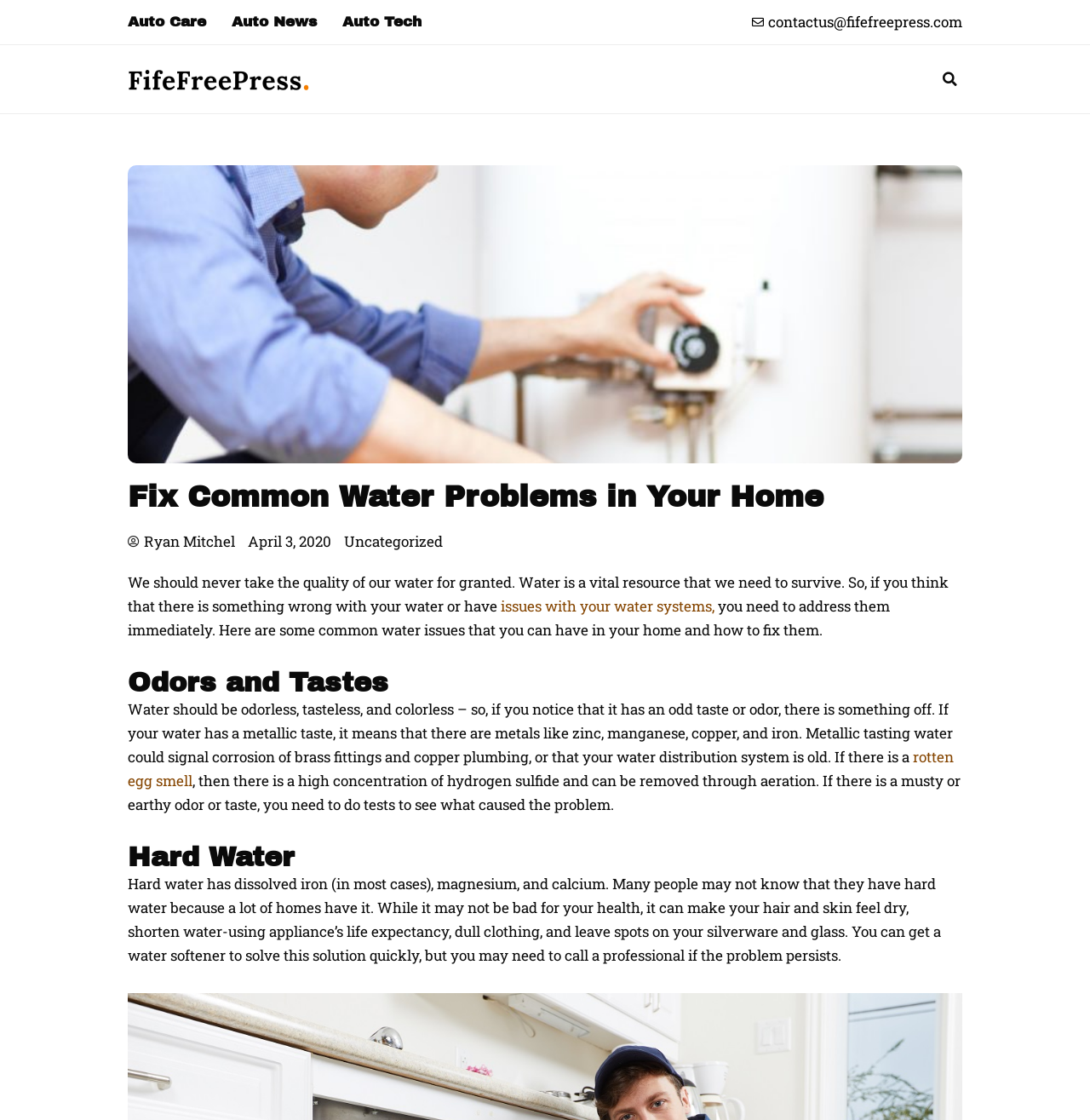Respond with a single word or phrase to the following question:
What is the date of the article?

April 3, 2020